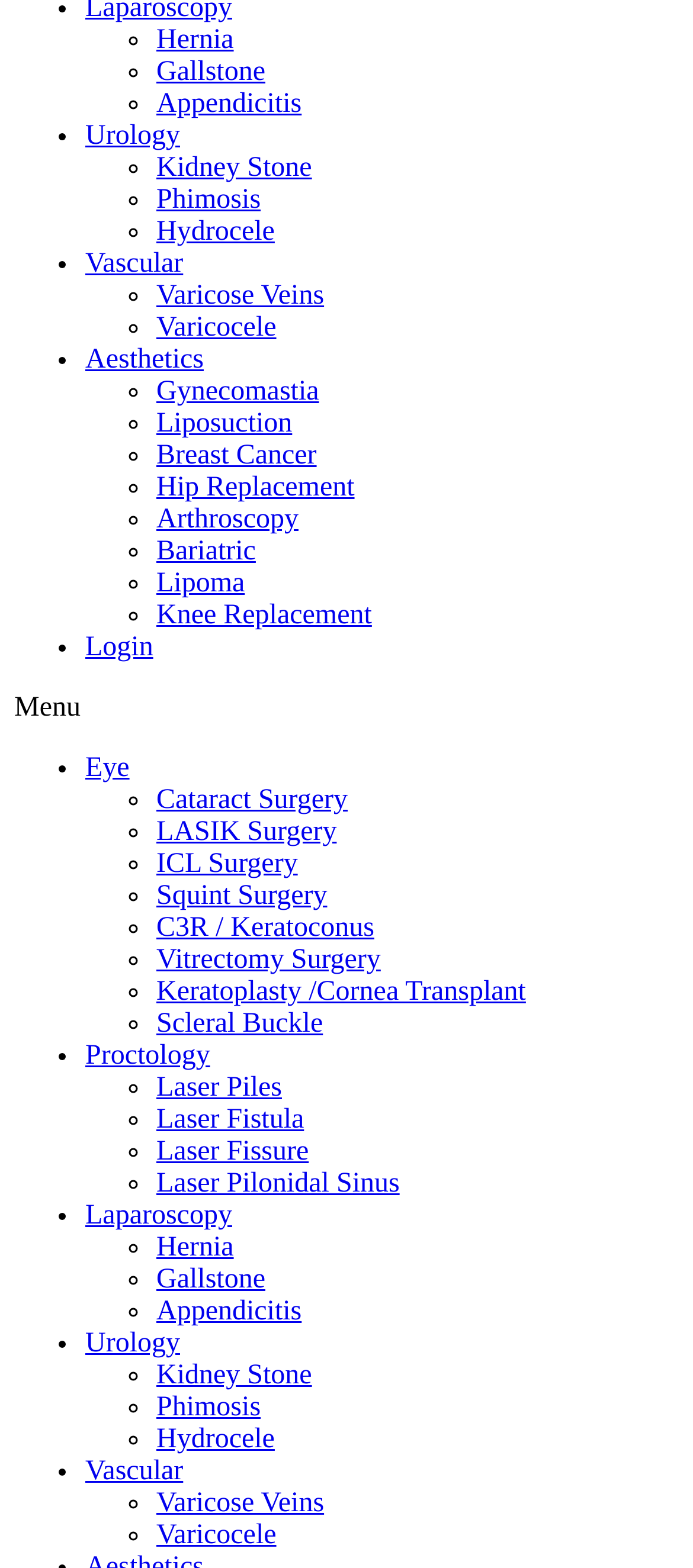From the given element description: "Keratoplasty /Cornea Transplant", find the bounding box for the UI element. Provide the coordinates as four float numbers between 0 and 1, in the order [left, top, right, bottom].

[0.226, 0.623, 0.759, 0.642]